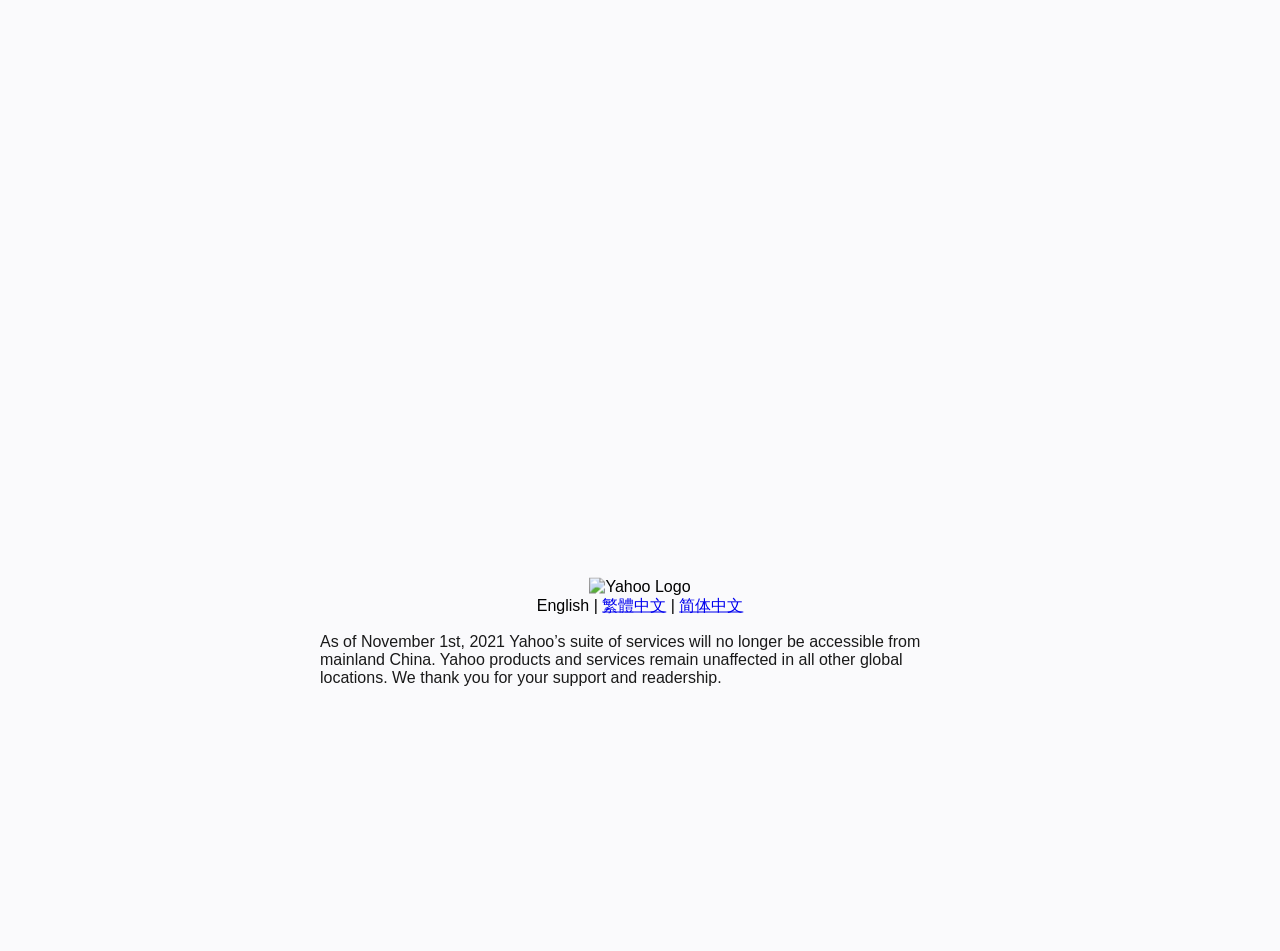Given the element description English, predict the bounding box coordinates for the UI element in the webpage screenshot. The format should be (top-left x, top-left y, bottom-right x, bottom-right y), and the values should be between 0 and 1.

[0.419, 0.627, 0.46, 0.645]